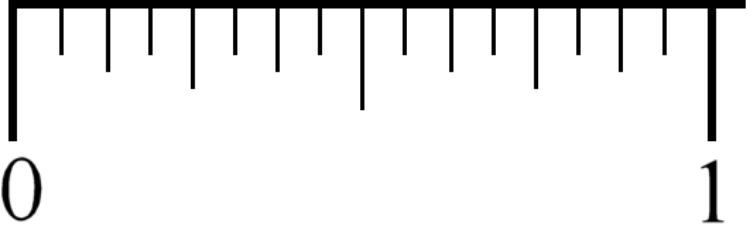What is the primary color of the ruler's markings?
Please utilize the information in the image to give a detailed response to the question.

The caption describes the ruler as having 'black markings against a white background', making it easy to read and interpret measurements accurately.